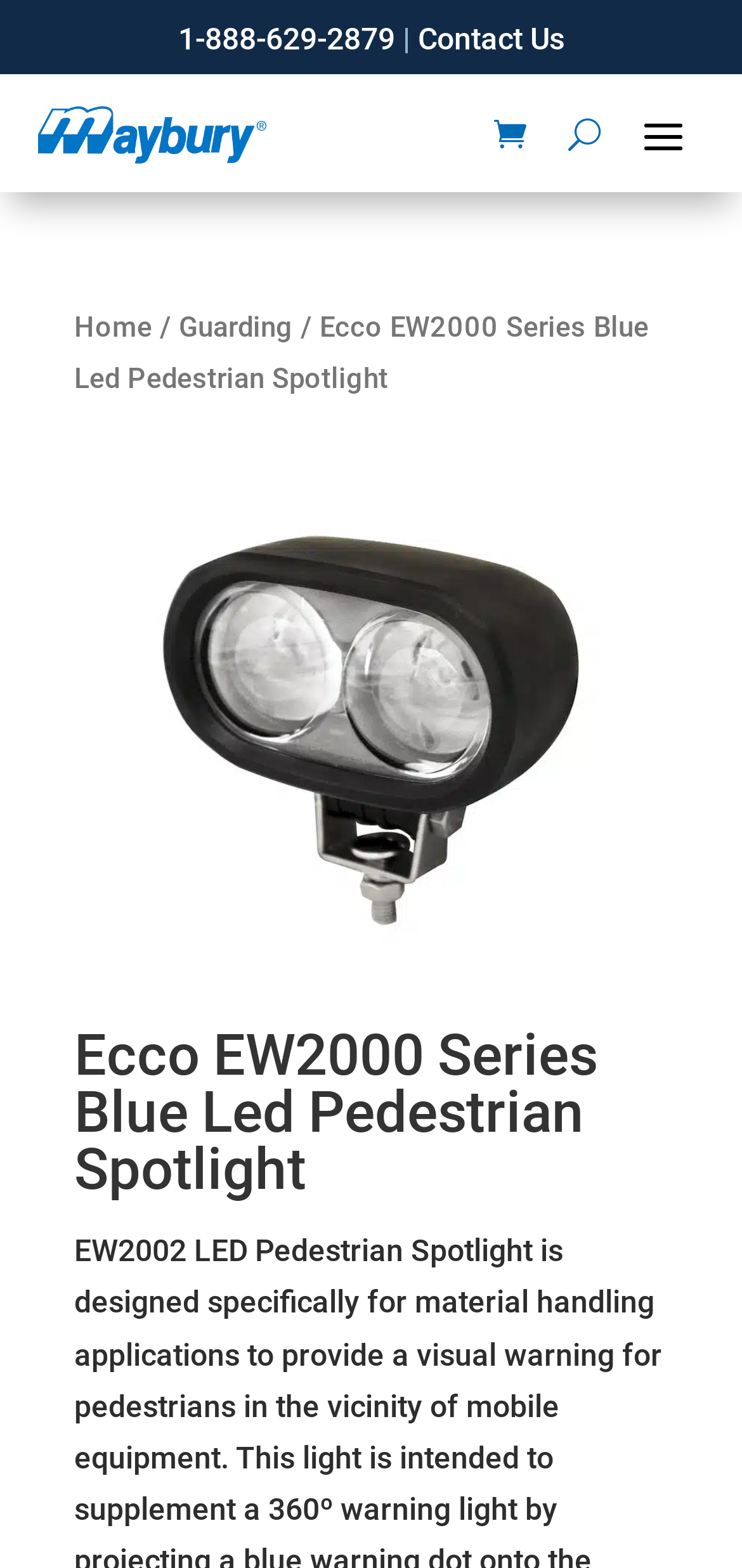Please provide a brief answer to the following inquiry using a single word or phrase:
What is the logo on the top left?

Maybury Material Handling Equipment and Service